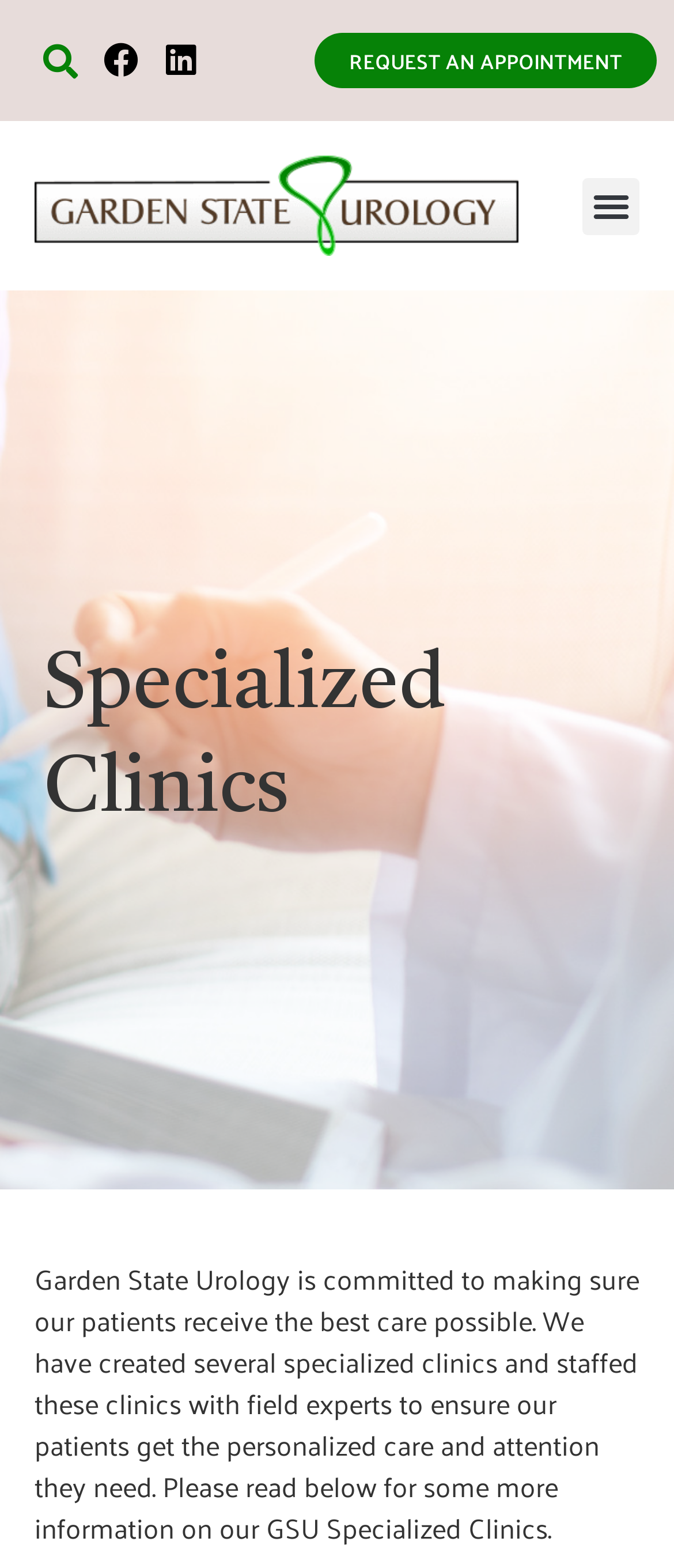What is the tone of the website?
Provide a thorough and detailed answer to the question.

The language and content of the webpage, including the description of the specialized clinics and the tone of the text, suggests a professional and informative tone, which is consistent with a medical clinic's website.